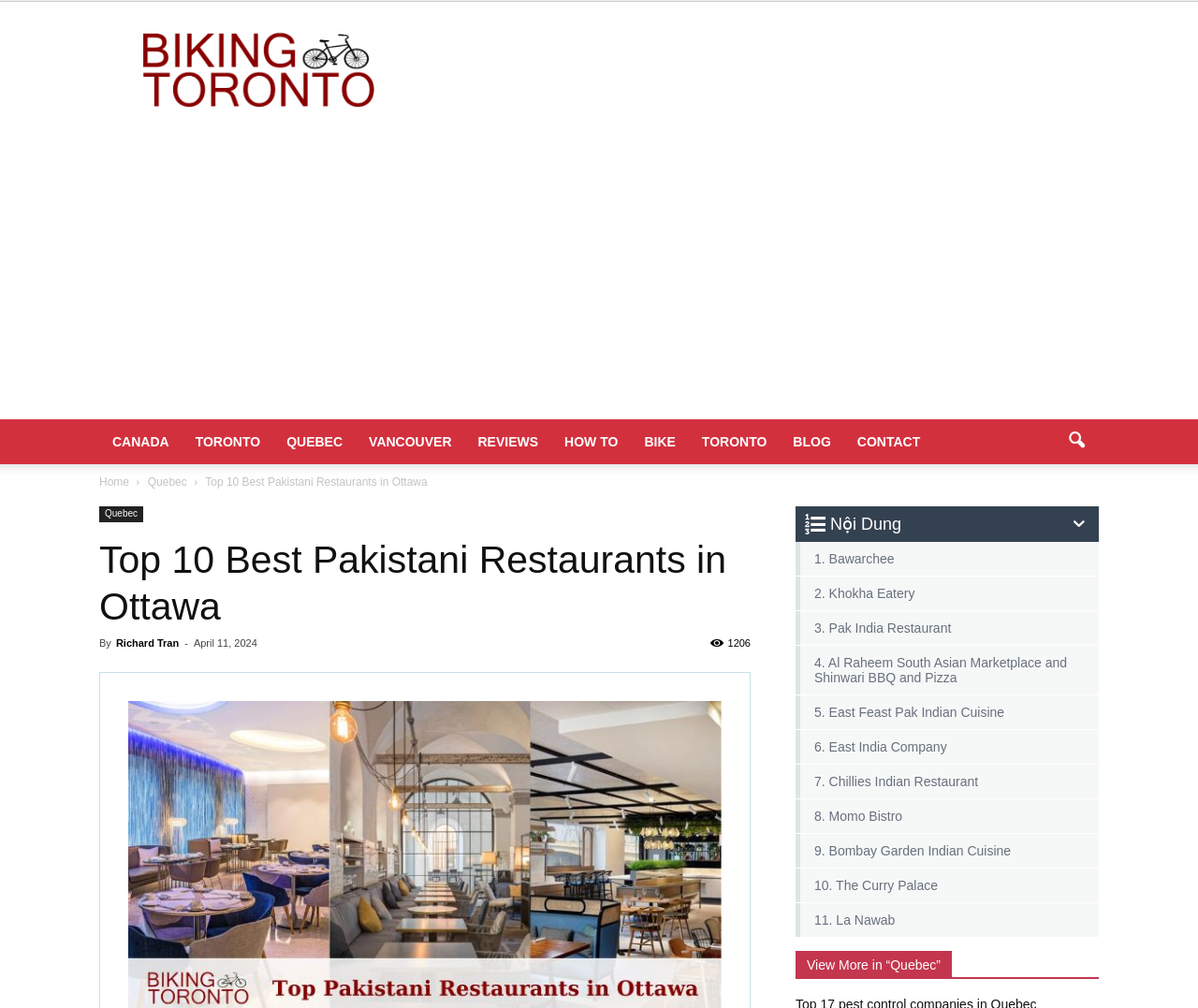Determine the bounding box coordinates of the section I need to click to execute the following instruction: "Explore the 'QUEBEC' section". Provide the coordinates as four float numbers between 0 and 1, i.e., [left, top, right, bottom].

[0.123, 0.472, 0.159, 0.485]